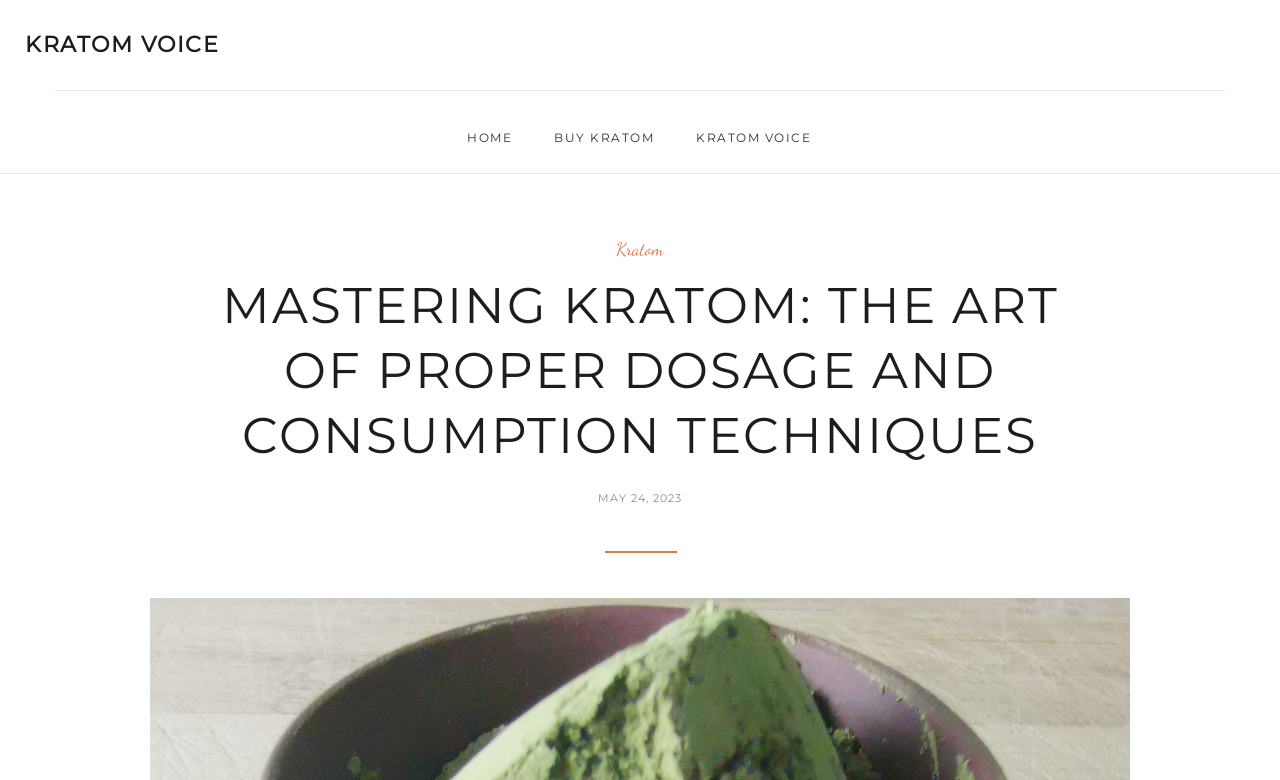Identify the bounding box coordinates for the UI element described as: "Buy Kratom".

[0.417, 0.132, 0.528, 0.222]